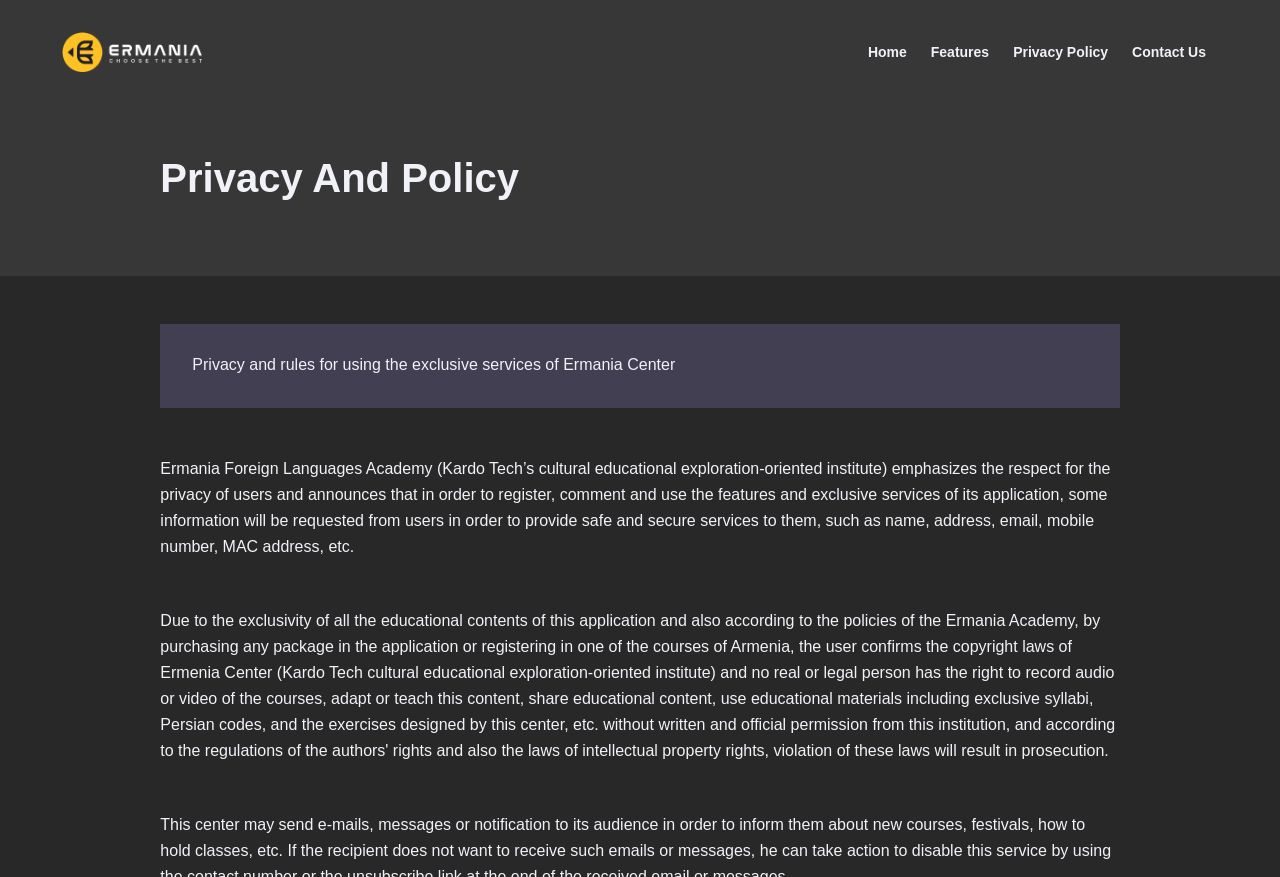Determine the bounding box coordinates of the UI element described by: "Home".

[0.669, 0.04, 0.718, 0.079]